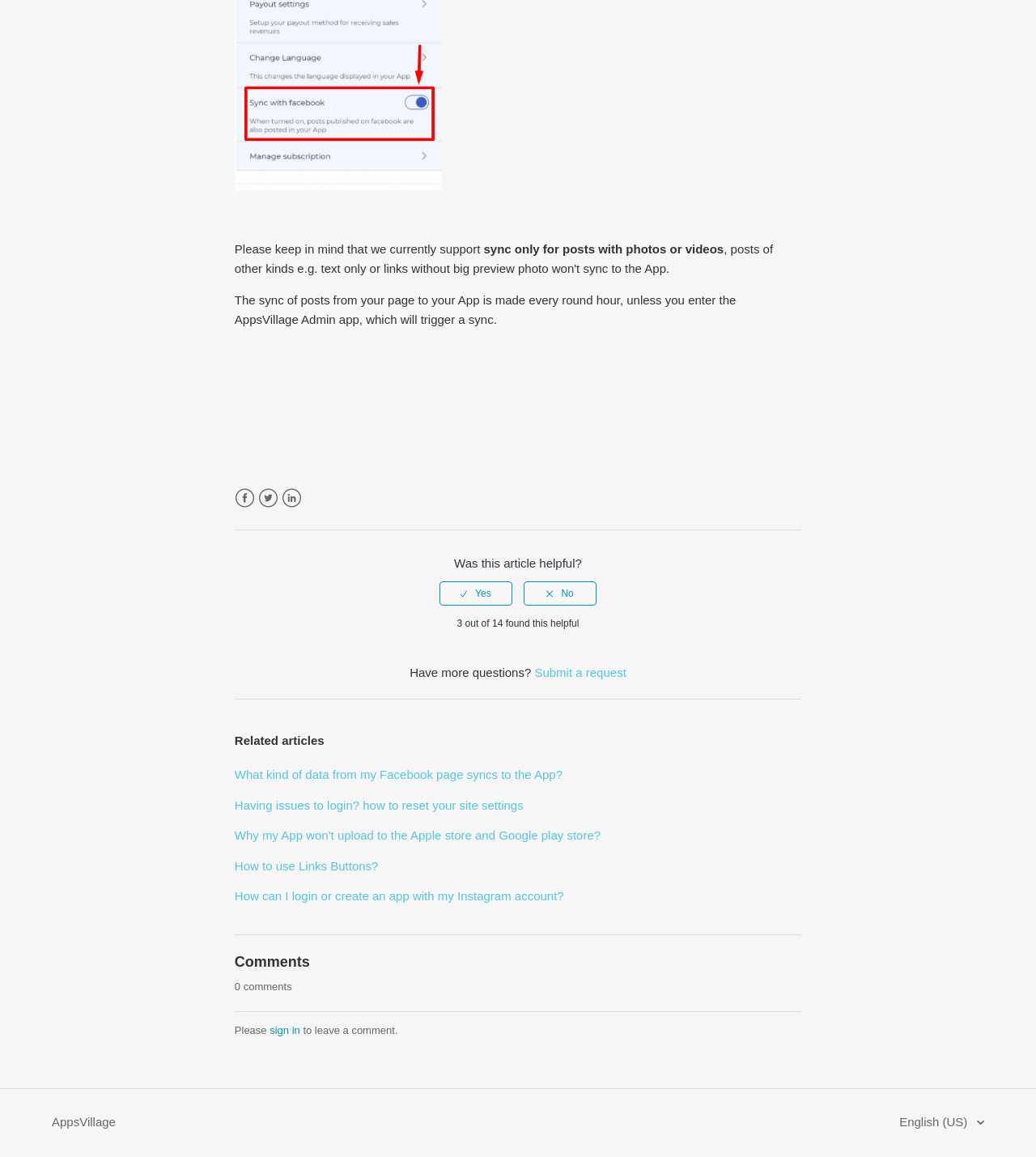Identify the bounding box coordinates of the specific part of the webpage to click to complete this instruction: "View related article 'What kind of data from my Facebook page syncs to the App?'".

[0.226, 0.664, 0.543, 0.676]